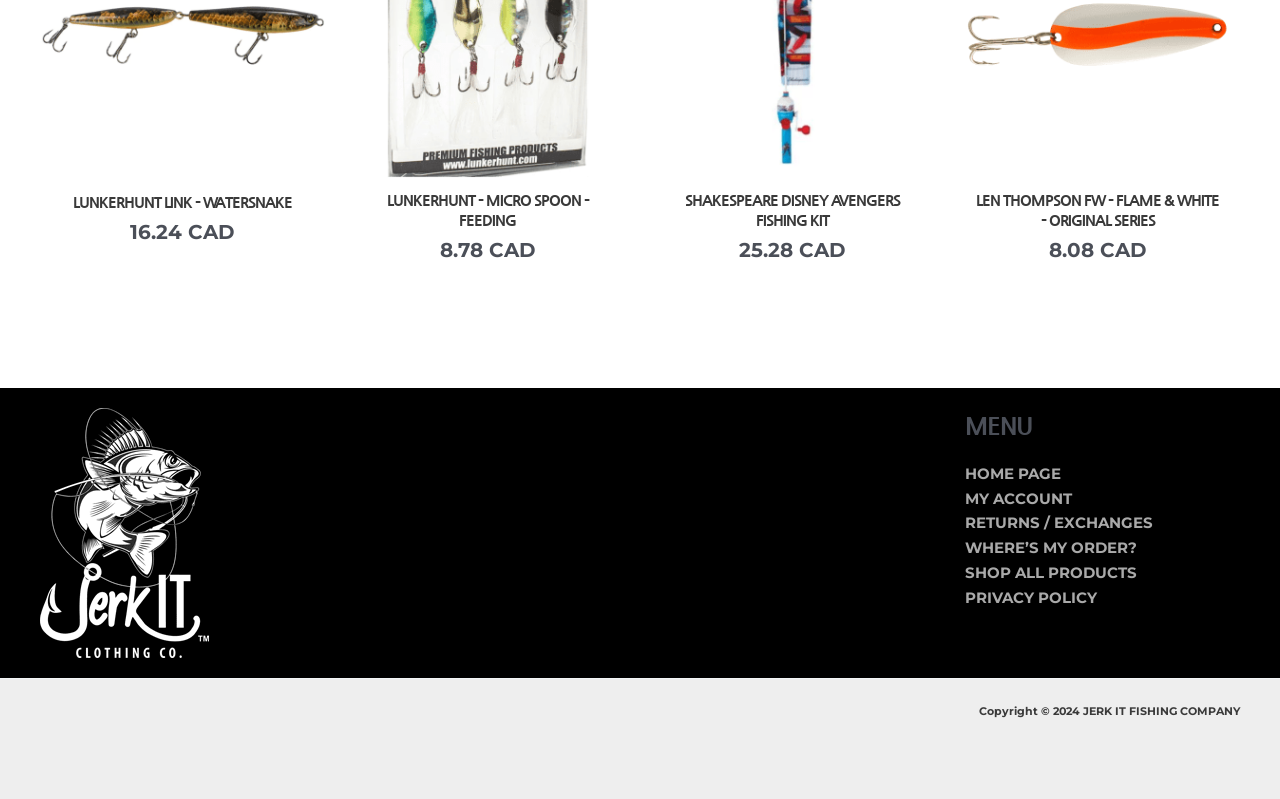Respond to the question with just a single word or phrase: 
What is the year of the copyright?

2024